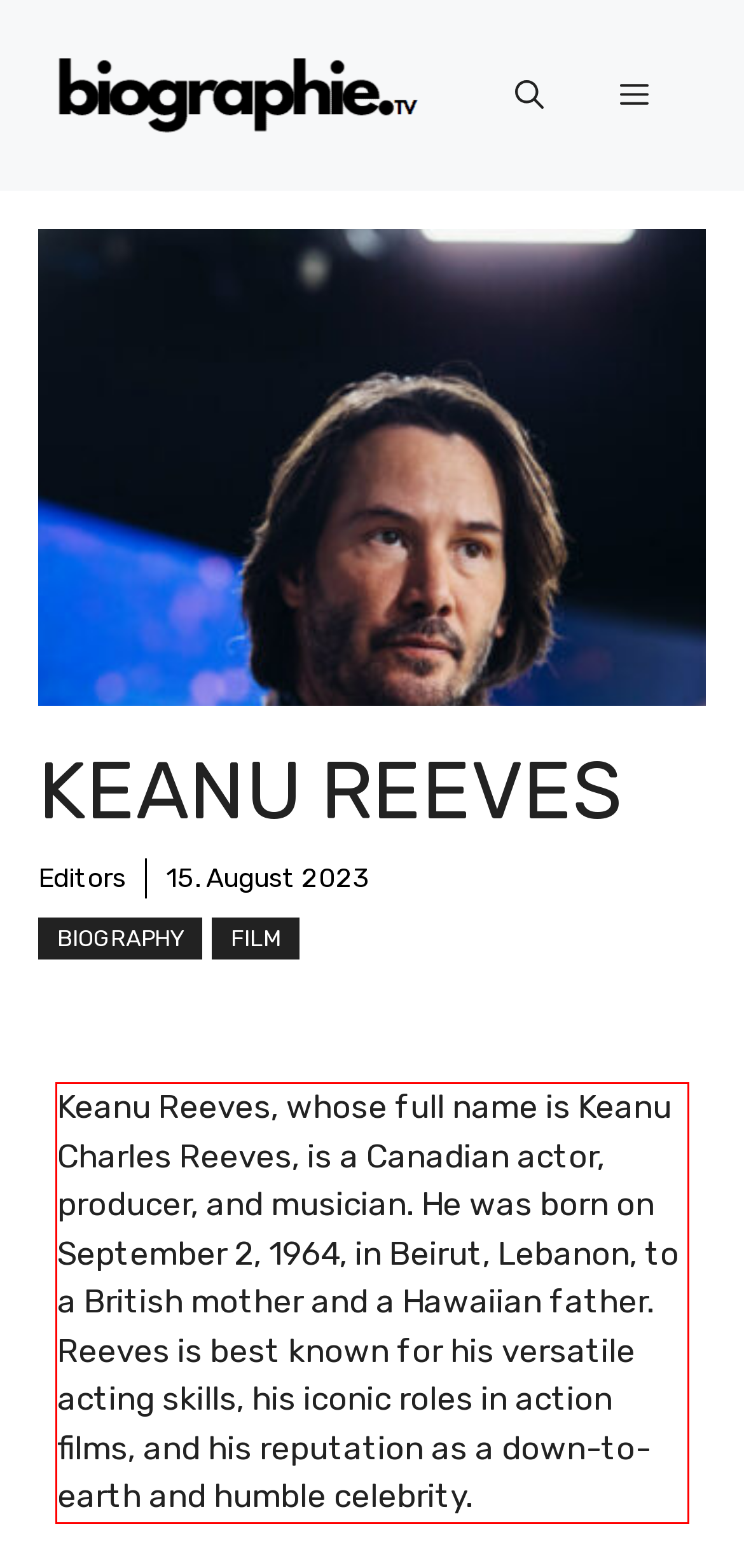Review the webpage screenshot provided, and perform OCR to extract the text from the red bounding box.

Keanu Reeves, whose full name is Keanu Charles Reeves, is a Canadian actor, producer, and musician. He was born on September 2, 1964, in Beirut, Lebanon, to a British mother and a Hawaiian father. Reeves is best known for his versatile acting skills, his iconic roles in action films, and his reputation as a down-to-earth and humble celebrity.